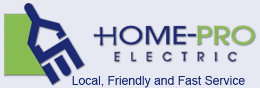Give a succinct answer to this question in a single word or phrase: 
What does the stylized house icon with a hand symbolize?

Commitment to home electrical services